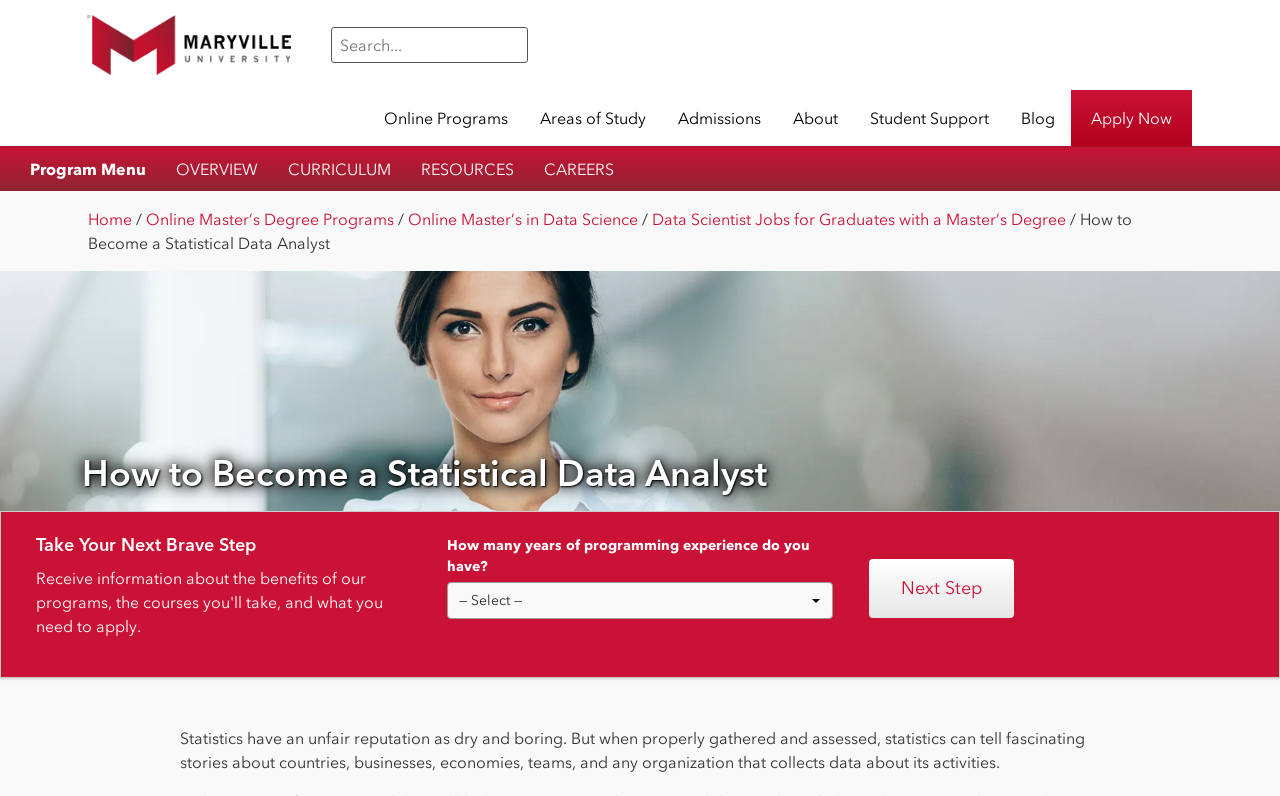Based on the image, give a detailed response to the question: What is the name of the university?

The name of the university can be found in the top-left corner of the webpage, where it says 'Maryville University Online' with a logo next to it.